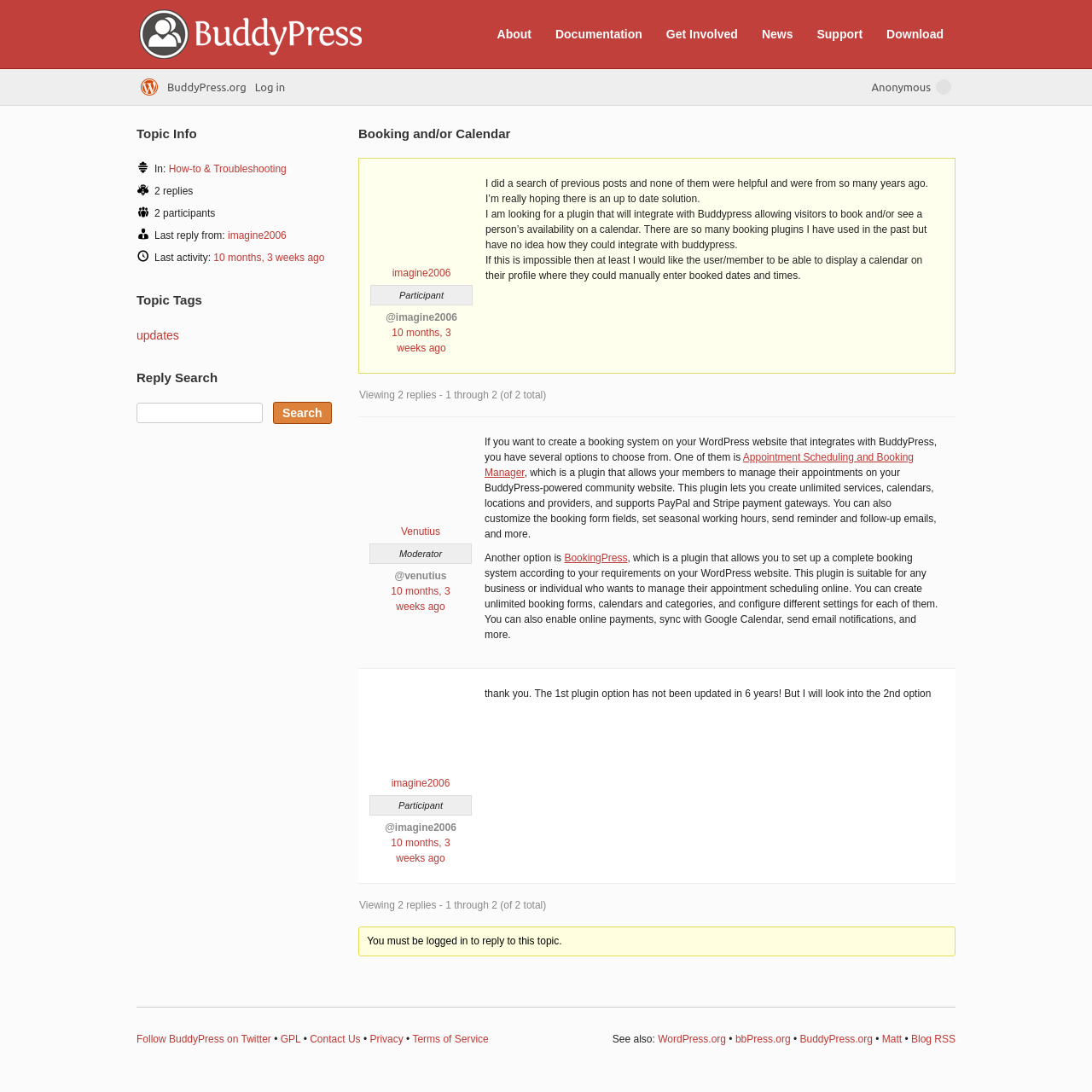Convey a detailed summary of the webpage, mentioning all key elements.

This webpage is about a topic discussion on Booking and/or Calendar integration with BuddyPress, a software for online communities, teams, and groups. At the top, there are seven links: "About", "Documentation", "Get Involved", "News", "Support", and "Download", which are evenly spaced and aligned horizontally. Below these links, there is a heading "Booking and/or Calendar" followed by a link to "BuddyPress.org".

The main content of the page is a discussion thread with two replies. The first reply is from "imagine2006" and contains a question about finding a plugin that integrates with BuddyPress to allow visitors to book and/or see a person's availability on a calendar. The second reply is from "Venutius", a moderator, who provides two plugin options: "Appointment Scheduling and Booking Manager" and "BookingPress", with descriptions of their features.

Each reply has a username, timestamp, and a "Participant" label. There are also links to view the replies and a notification that there are two replies in total.

On the right side of the page, there is a "Topic Info" section with information about the topic, including the category "How-to & Troubleshooting", the number of replies and participants, and the last reply and activity timestamps.

At the bottom of the page, there are links to "WordPress.org", "bbPress.org", "BuddyPress.org", and other resources, as well as a search bar and a "Reply" button. There is also a menu with options to log in or access other parts of the website.